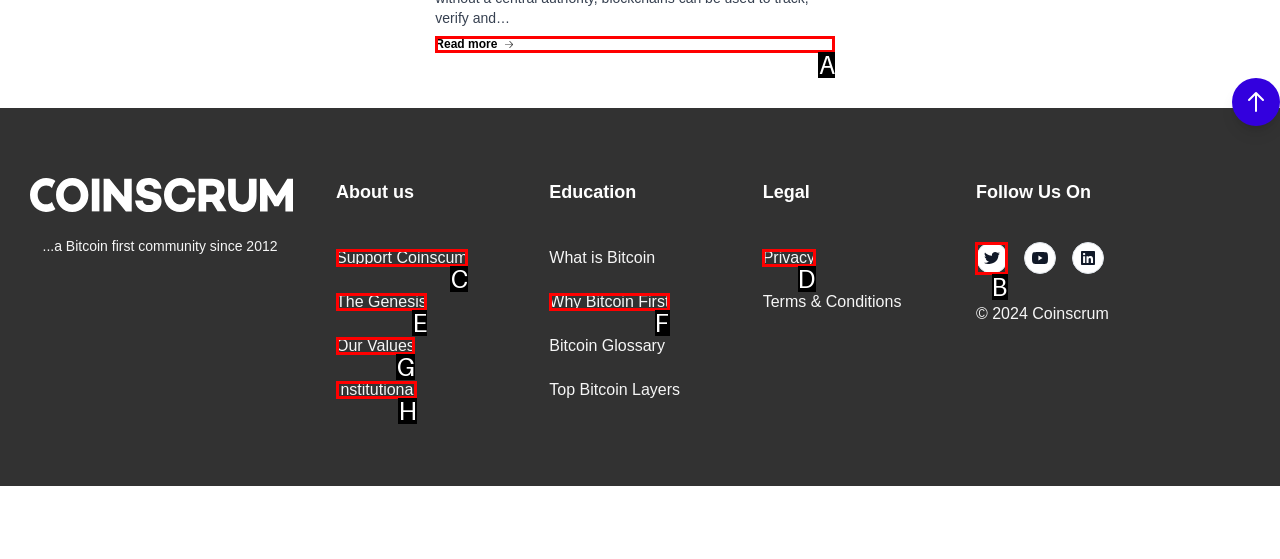Identify the correct option to click in order to accomplish the task: Follow on Twitter Provide your answer with the letter of the selected choice.

B